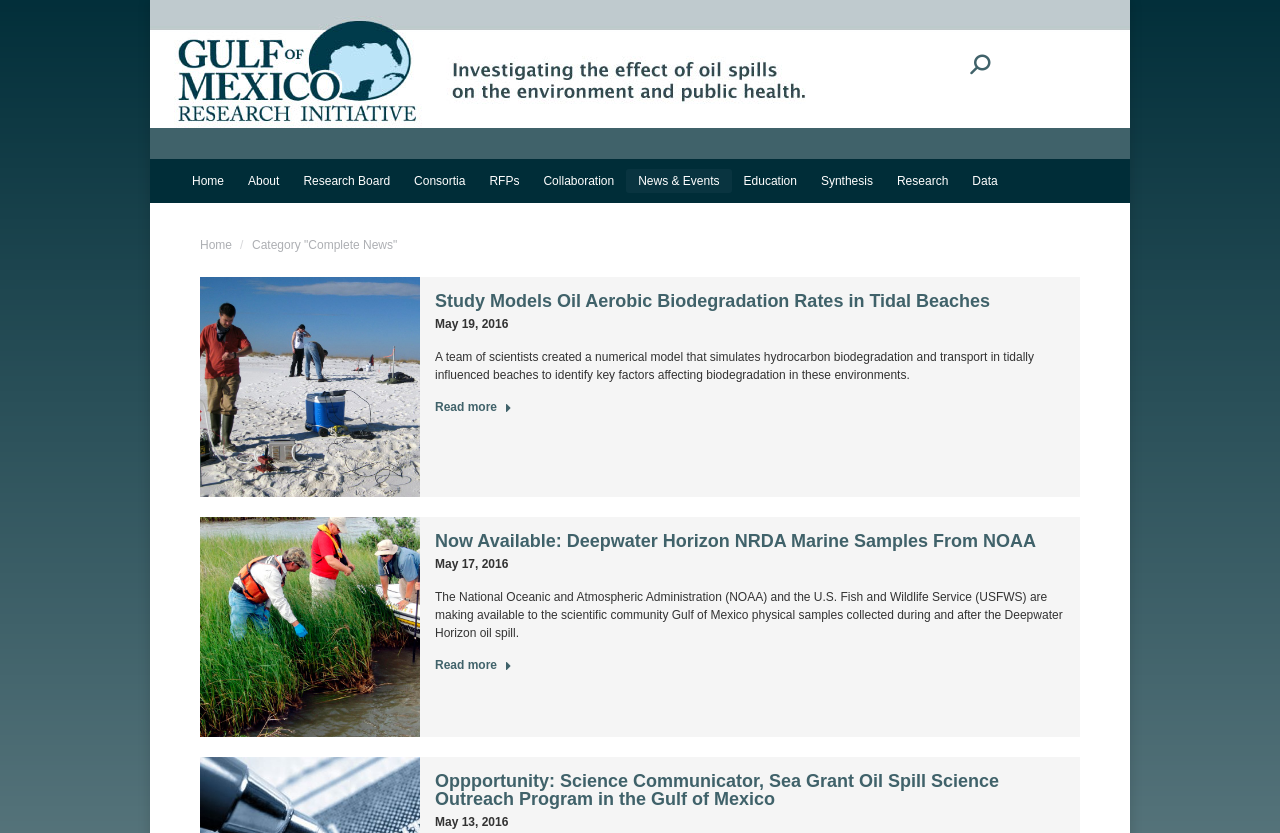Identify the bounding box coordinates for the element you need to click to achieve the following task: "Apply for Science Communicator position". Provide the bounding box coordinates as four float numbers between 0 and 1, in the form [left, top, right, bottom].

[0.34, 0.926, 0.781, 0.971]